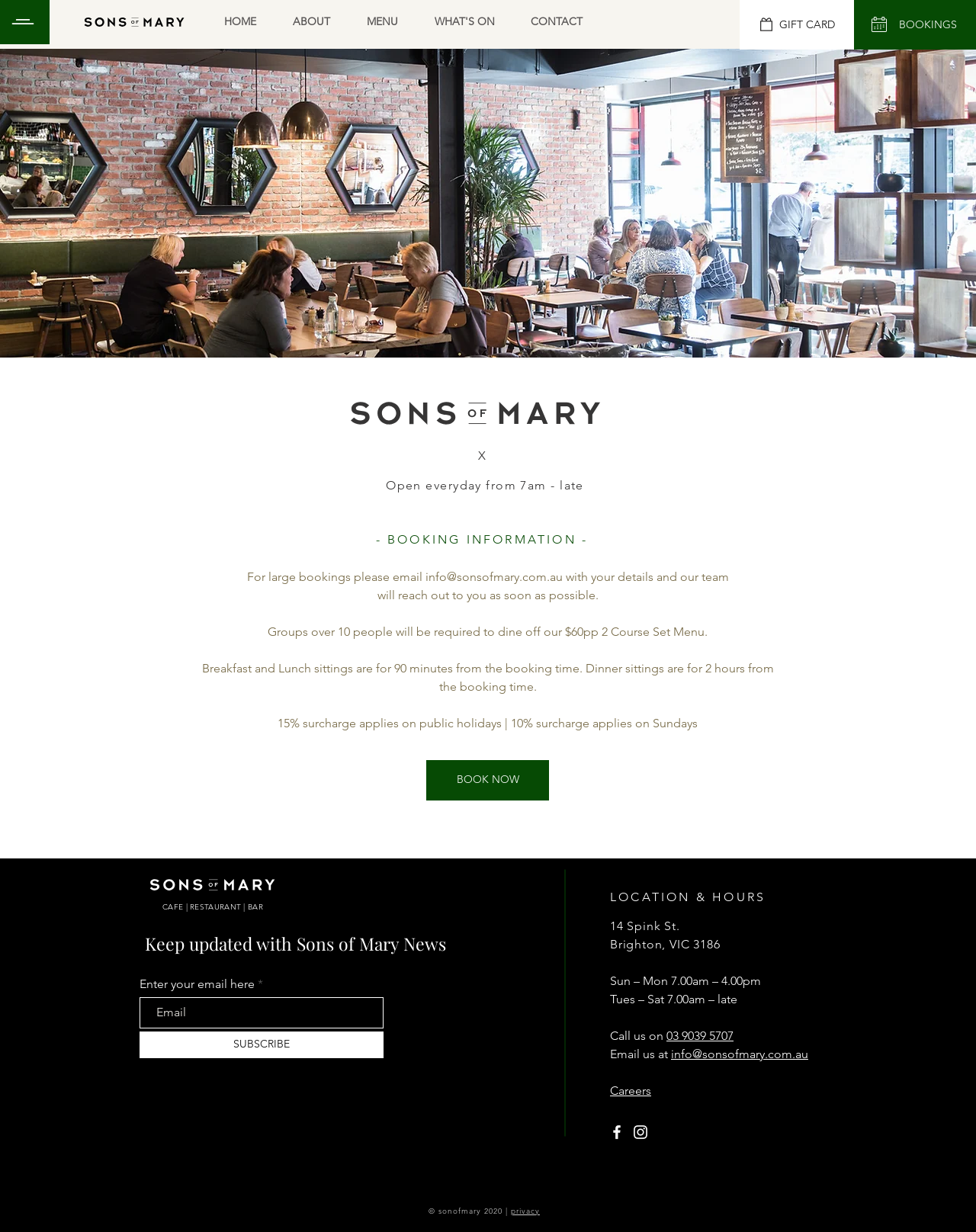Using details from the image, please answer the following question comprehensively:
What is the name of the restaurant?

The name of the restaurant can be found in the image element with the description 'SonsOfMary_054.jpg' and also in the StaticText element with the text 'CAFE | RESTAURANT | BAR'.